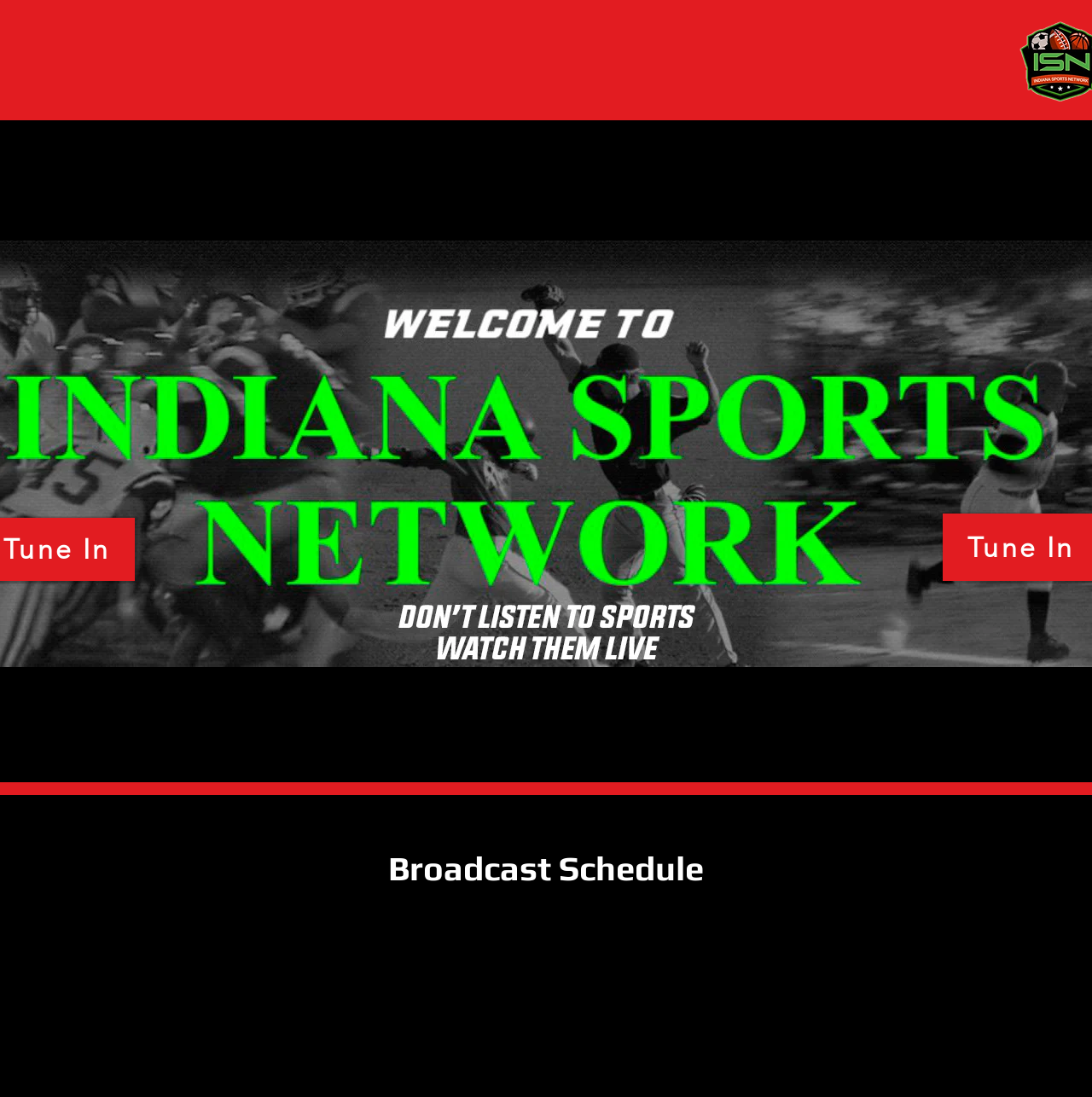From the webpage screenshot, predict the bounding box of the UI element that matches this description: "SUGGESTED LINKS".

[0.507, 0.041, 0.677, 0.071]